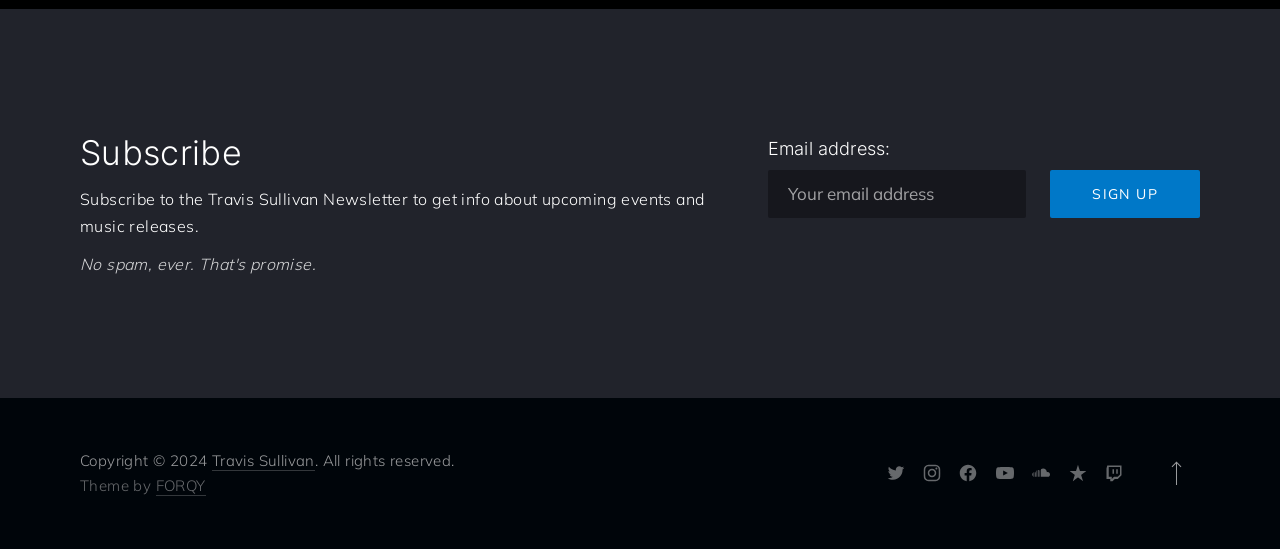What social media platforms are linked on the webpage?
Look at the webpage screenshot and answer the question with a detailed explanation.

The webpage contains links to various social media platforms, including Twitter, Instagram, Facebook, YouTube, SoundCloud, ReverbNation, and Twitch, which are represented by their respective icons and labeled as 'New Window' links.